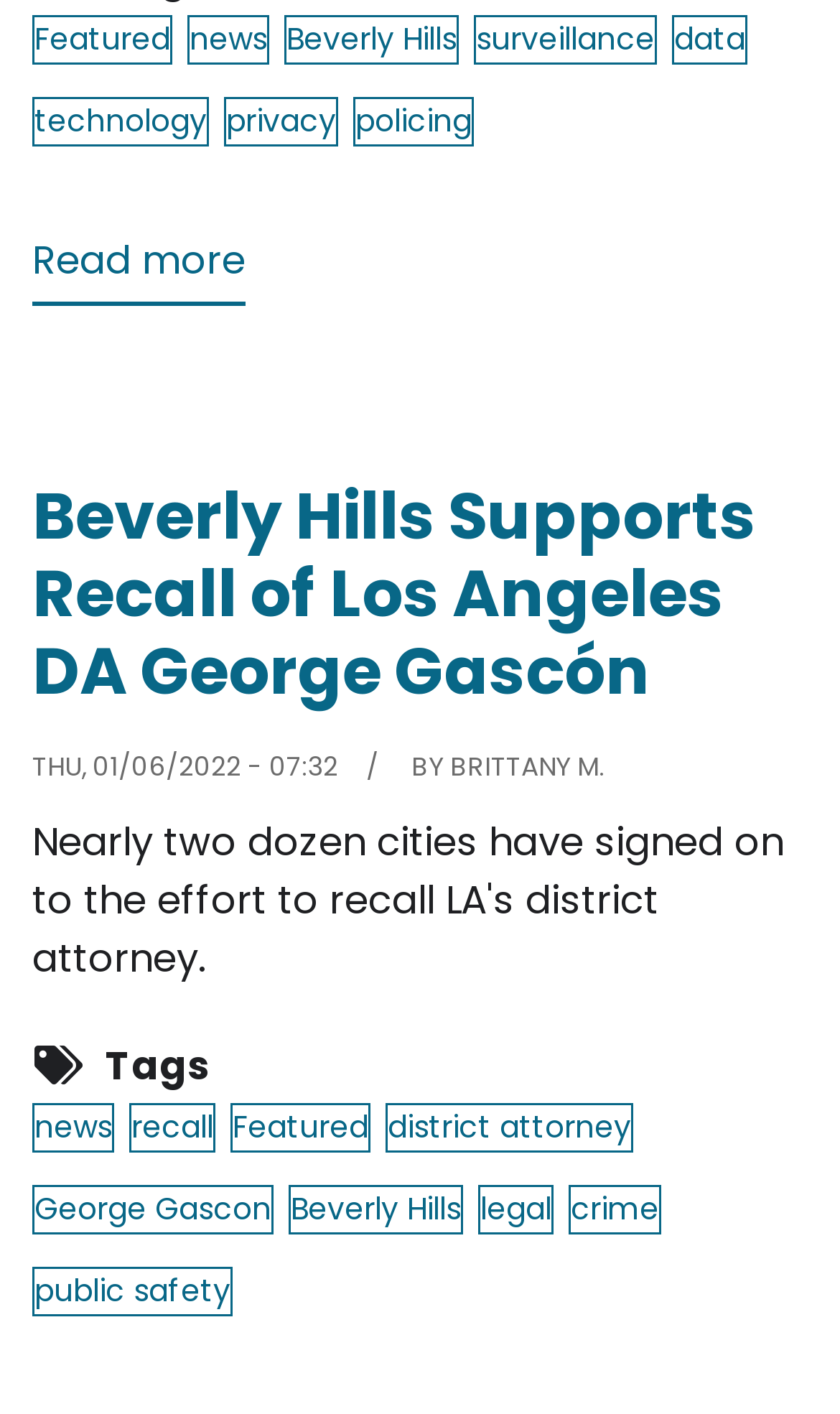Calculate the bounding box coordinates for the UI element based on the following description: "Beverly Hills". Ensure the coordinates are four float numbers between 0 and 1, i.e., [left, top, right, bottom].

[0.338, 0.01, 0.546, 0.045]